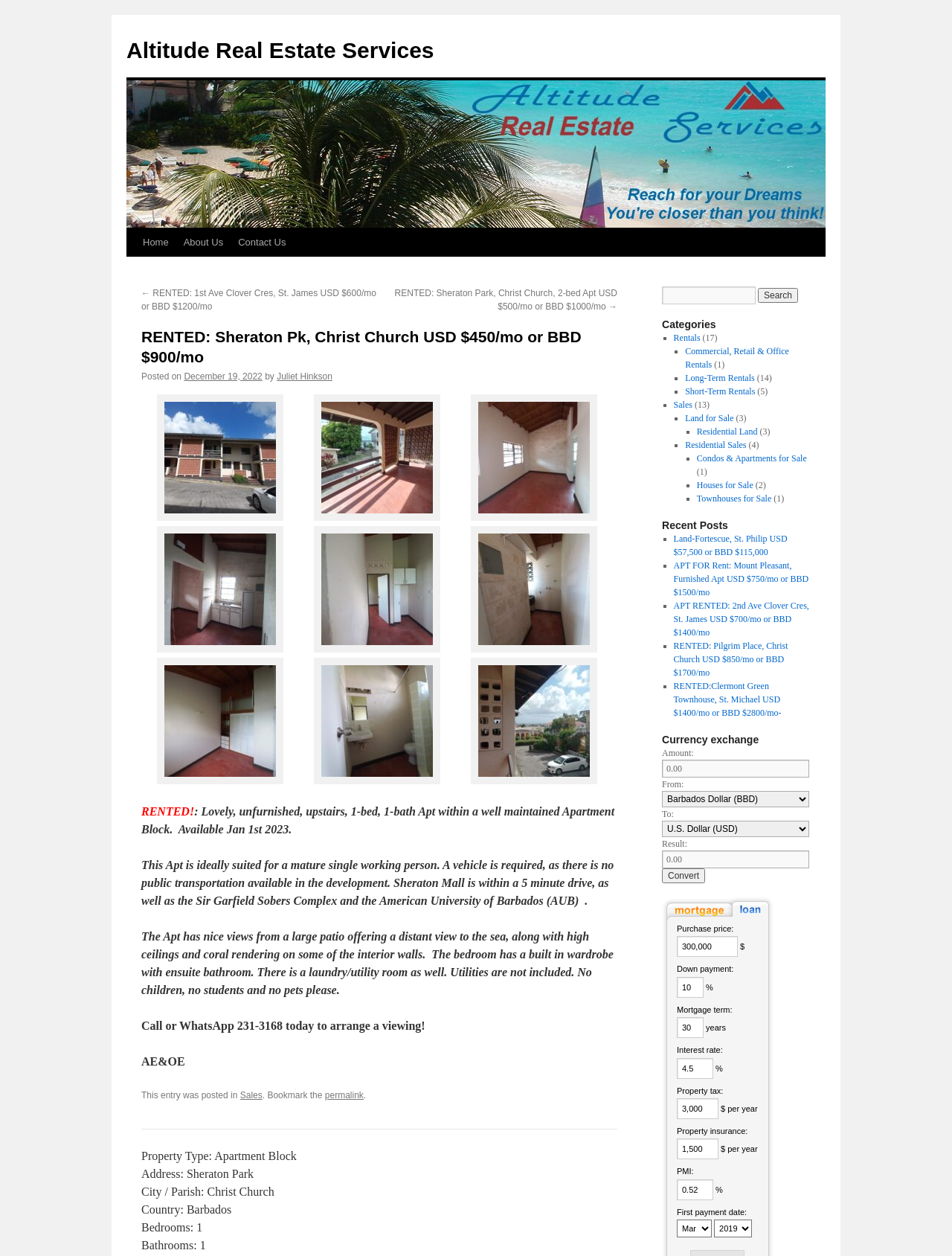Please extract the primary headline from the webpage.

RENTED: Sheraton Pk, Christ Church USD $450/mo or BBD $900/mo